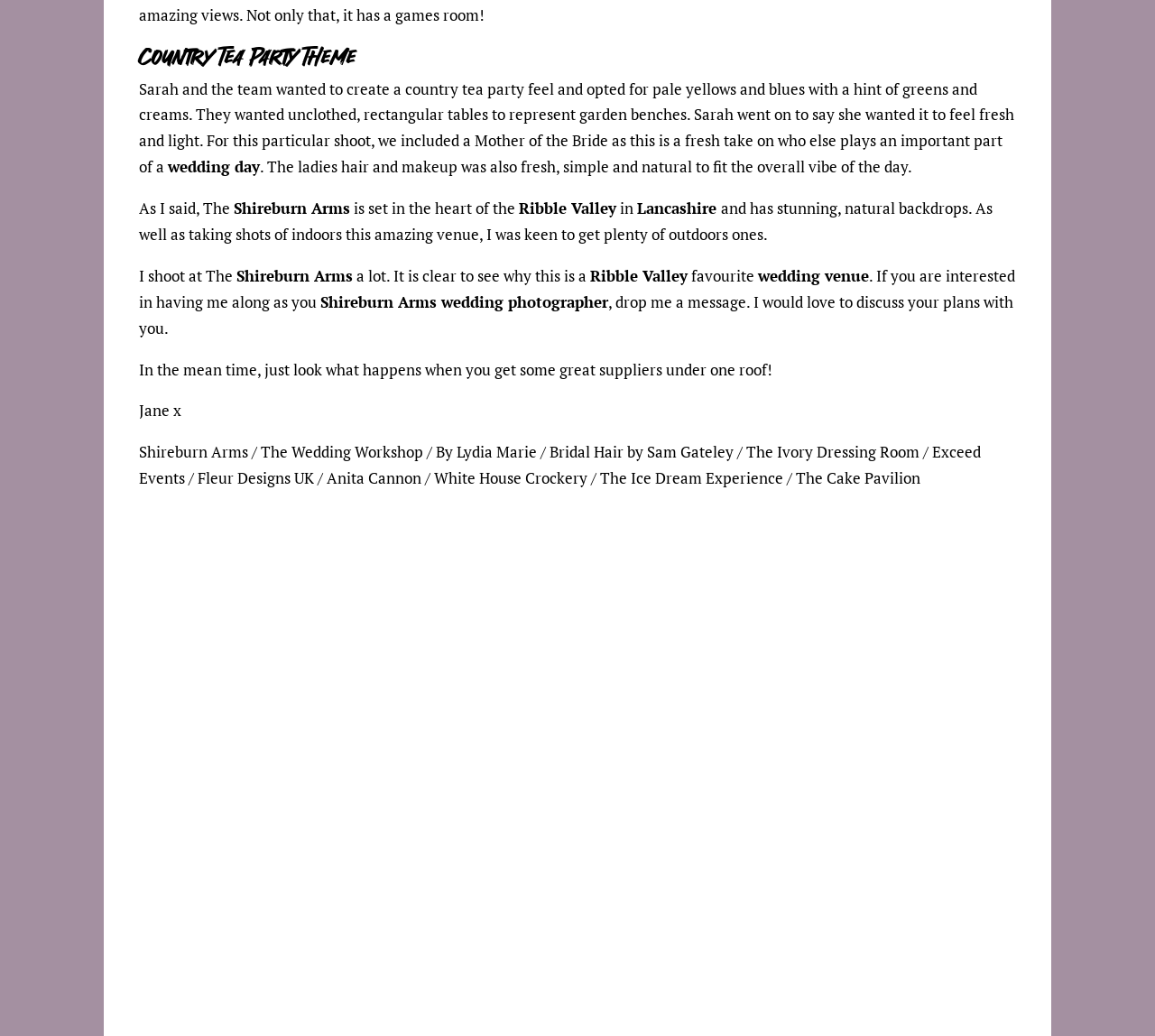Find and specify the bounding box coordinates that correspond to the clickable region for the instruction: "View the image of the blue wedding cake with yellow and white flowers".

[0.376, 0.475, 0.624, 0.89]